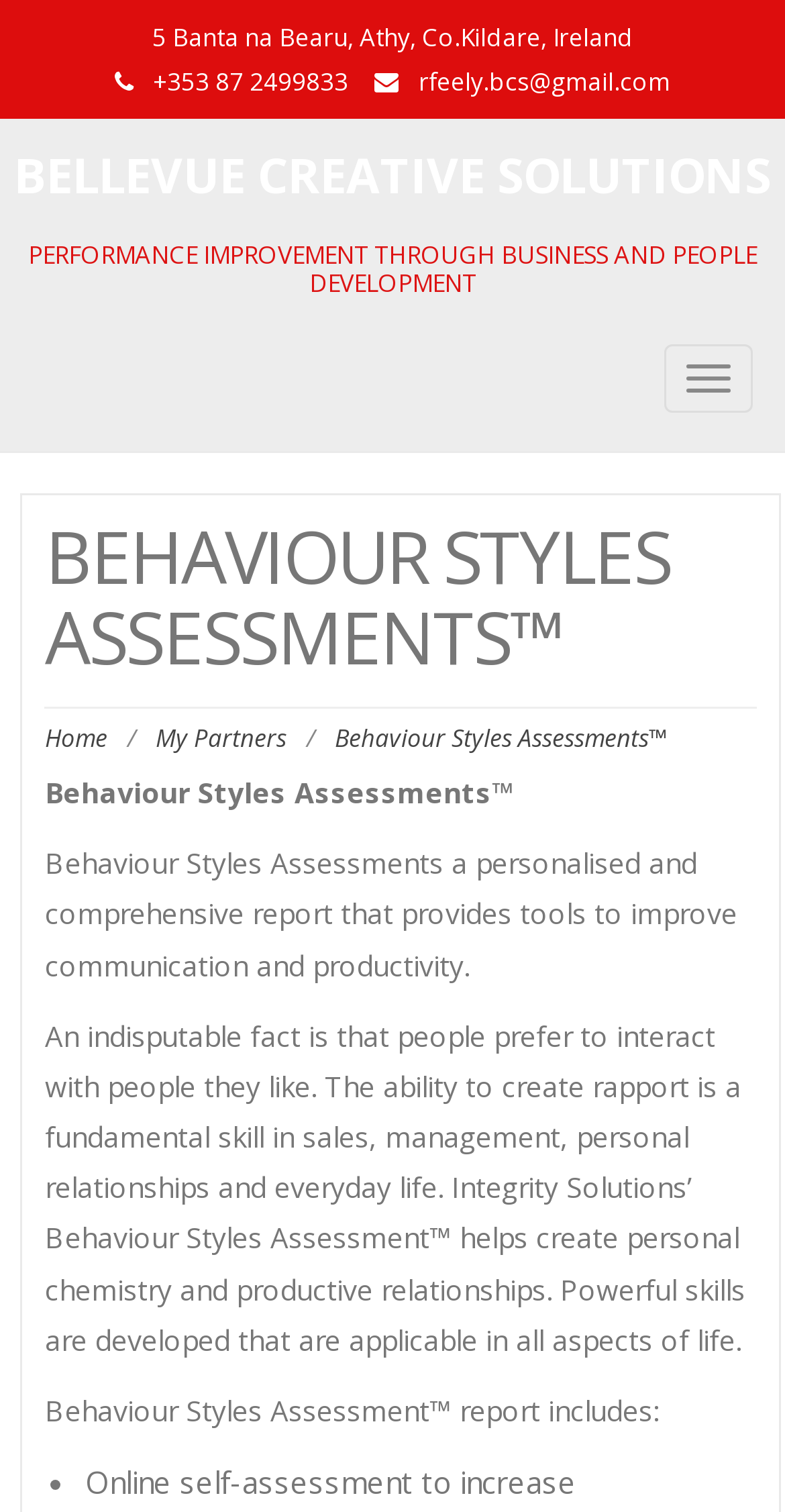How many navigation links are there?
Please provide a single word or phrase answer based on the image.

3